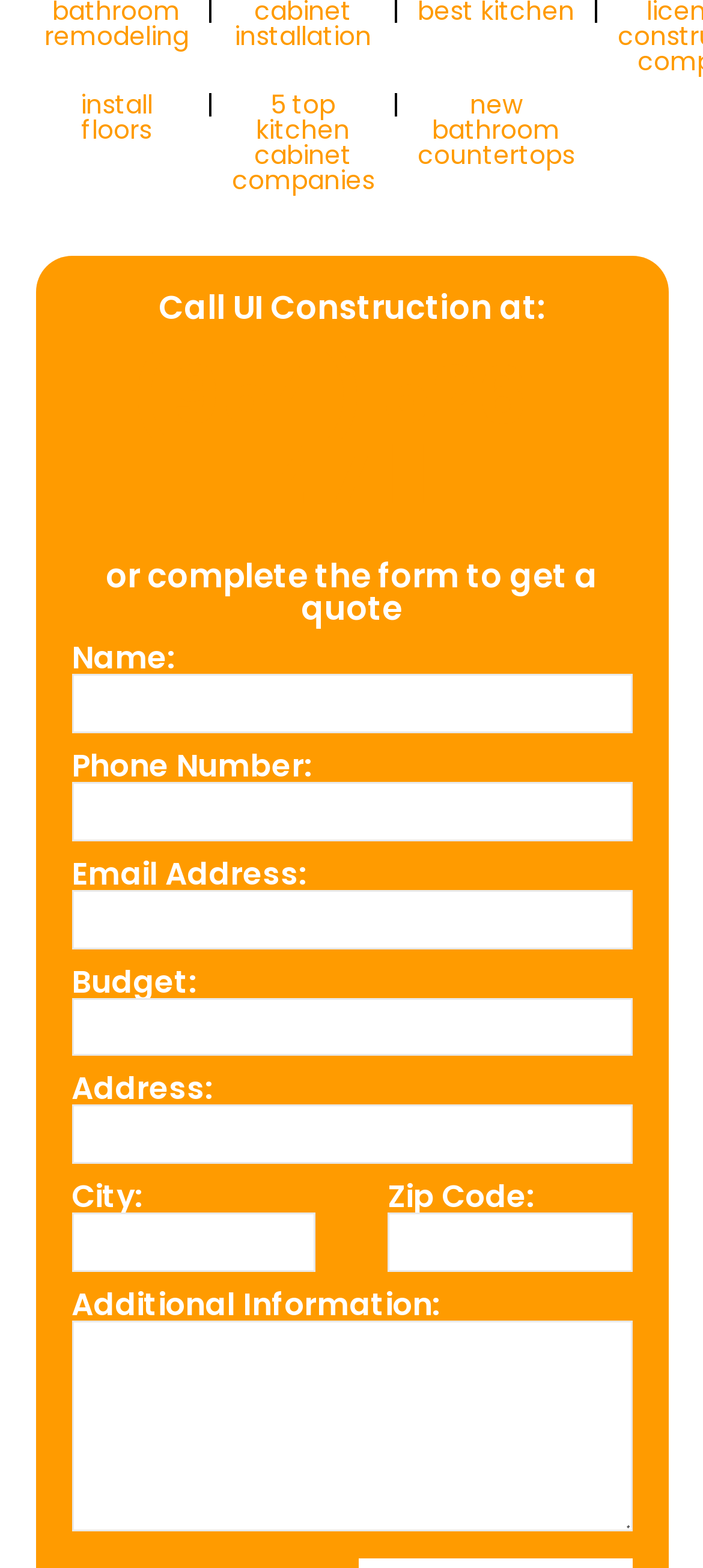Please determine the bounding box coordinates of the section I need to click to accomplish this instruction: "Click on 'install floors'".

[0.114, 0.055, 0.217, 0.094]